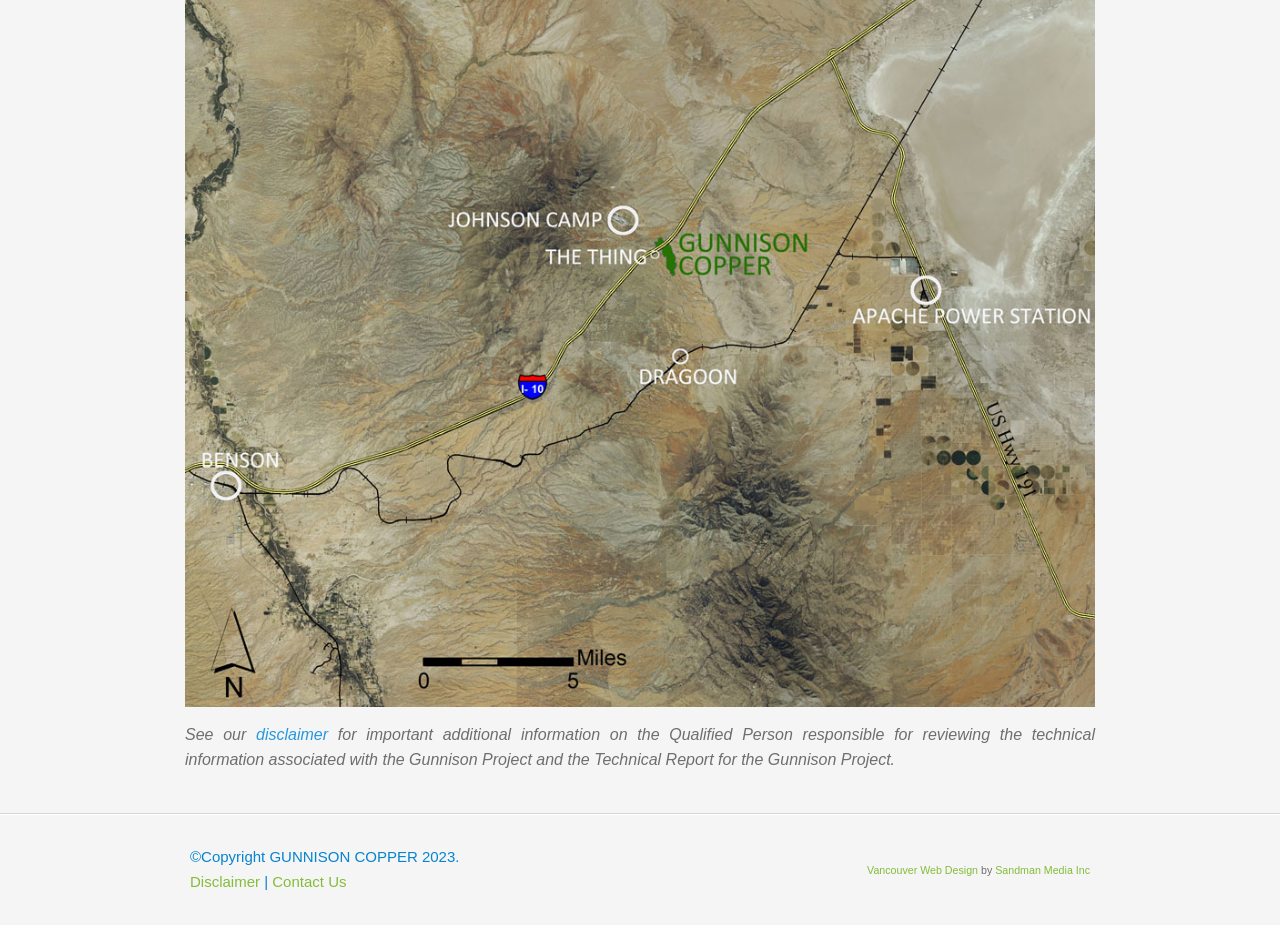Determine the bounding box coordinates of the UI element described by: "Disclaimer".

[0.148, 0.944, 0.203, 0.963]